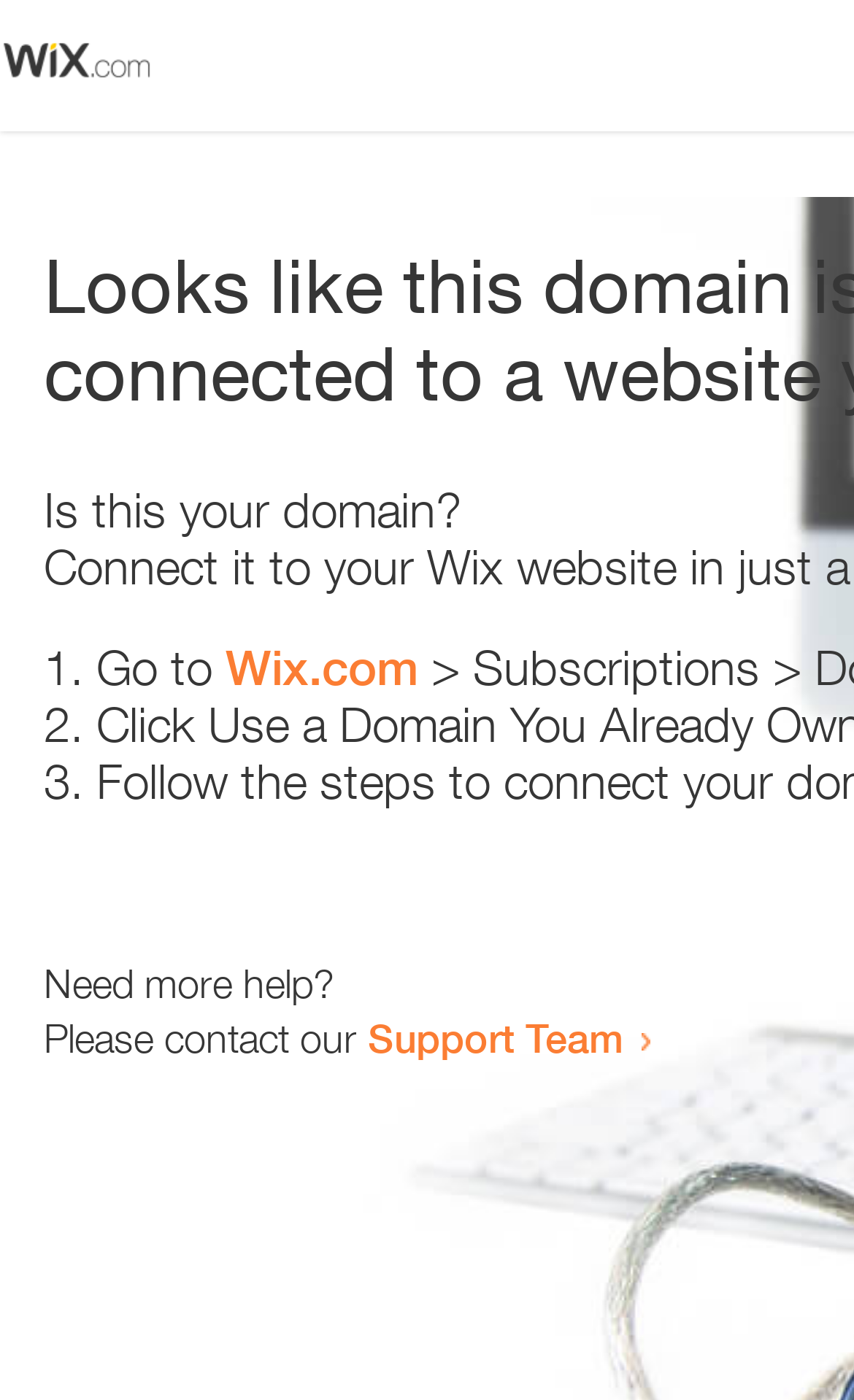Determine the main headline of the webpage and provide its text.

Looks like this domain isn't
connected to a website yet